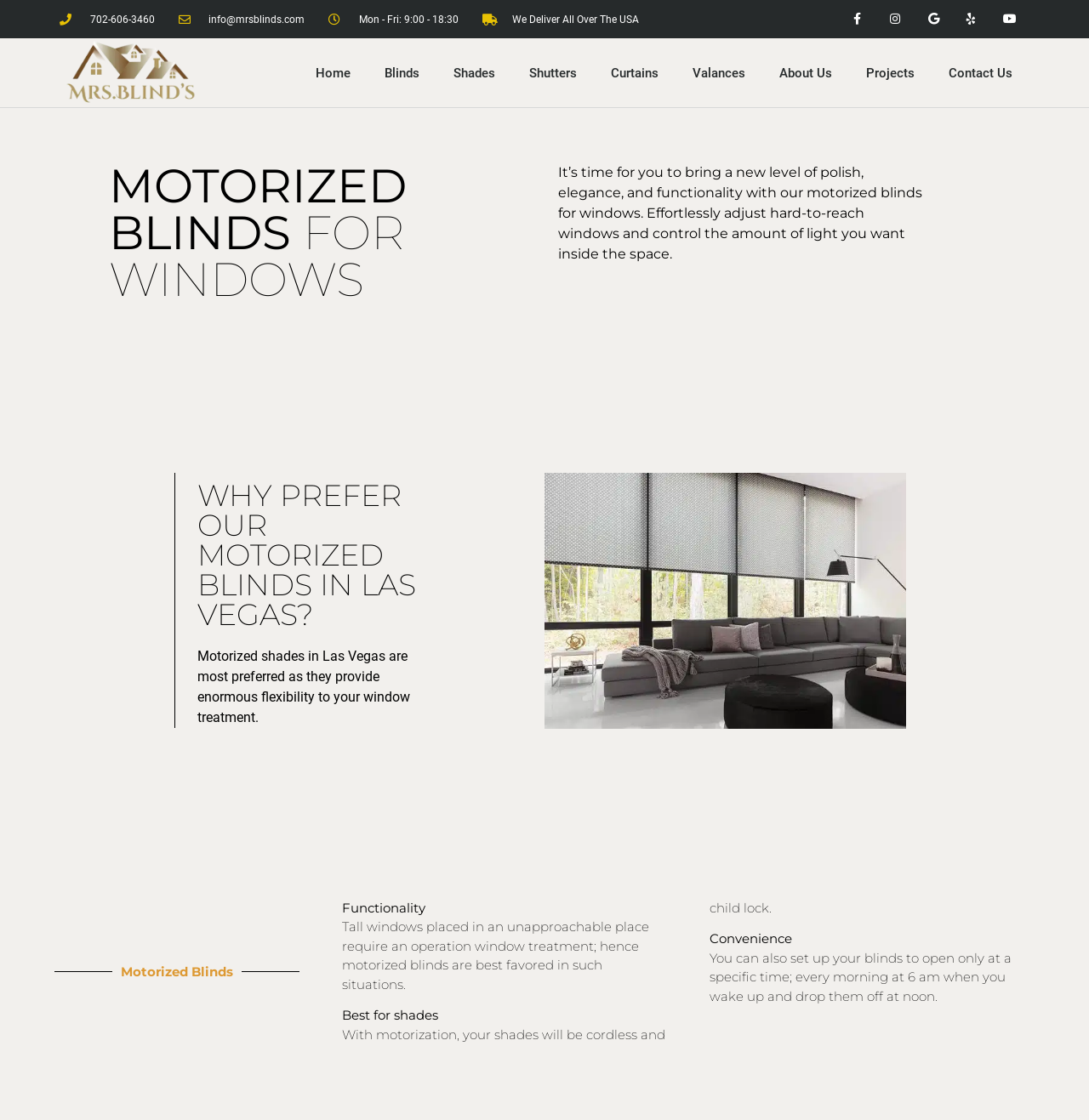Please extract the primary headline from the webpage.

MOTORIZED BLINDS FOR WINDOWS